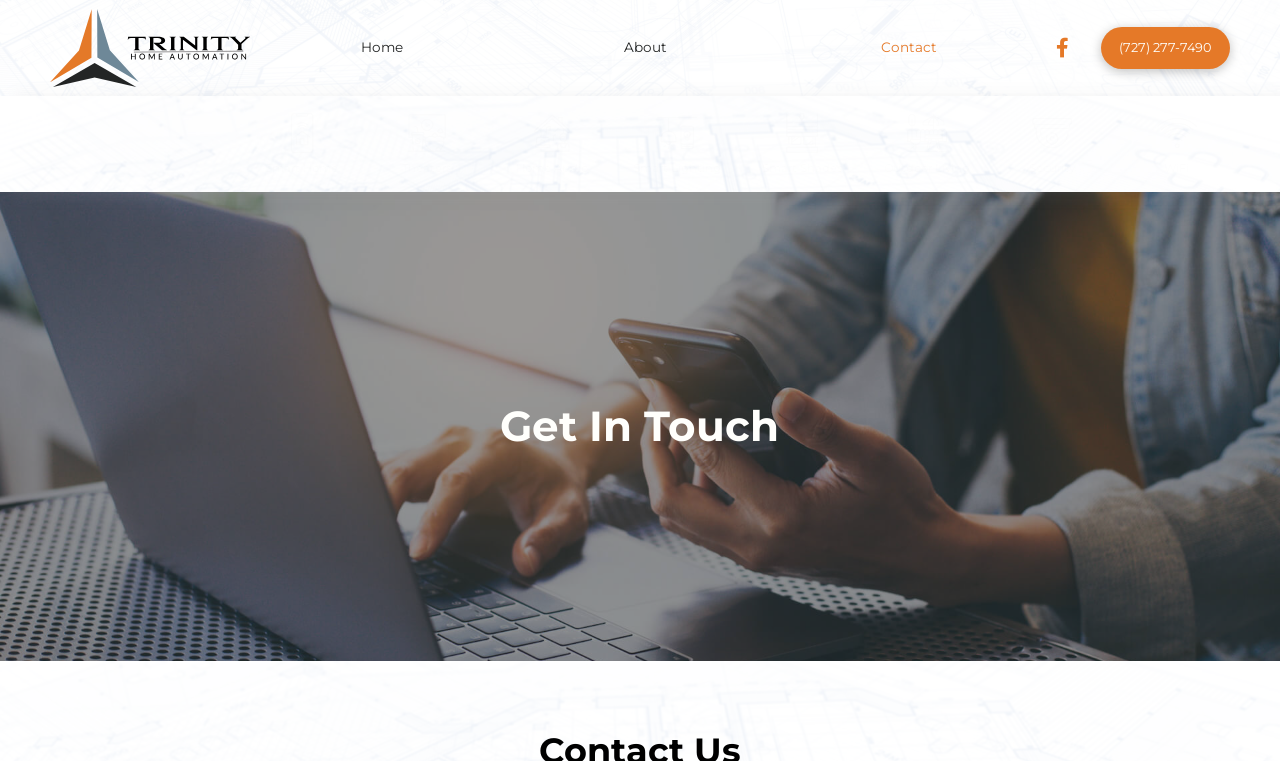Can you provide the bounding box coordinates for the element that should be clicked to implement the instruction: "Click the Trinity Home Automation logo"?

[0.039, 0.012, 0.195, 0.114]